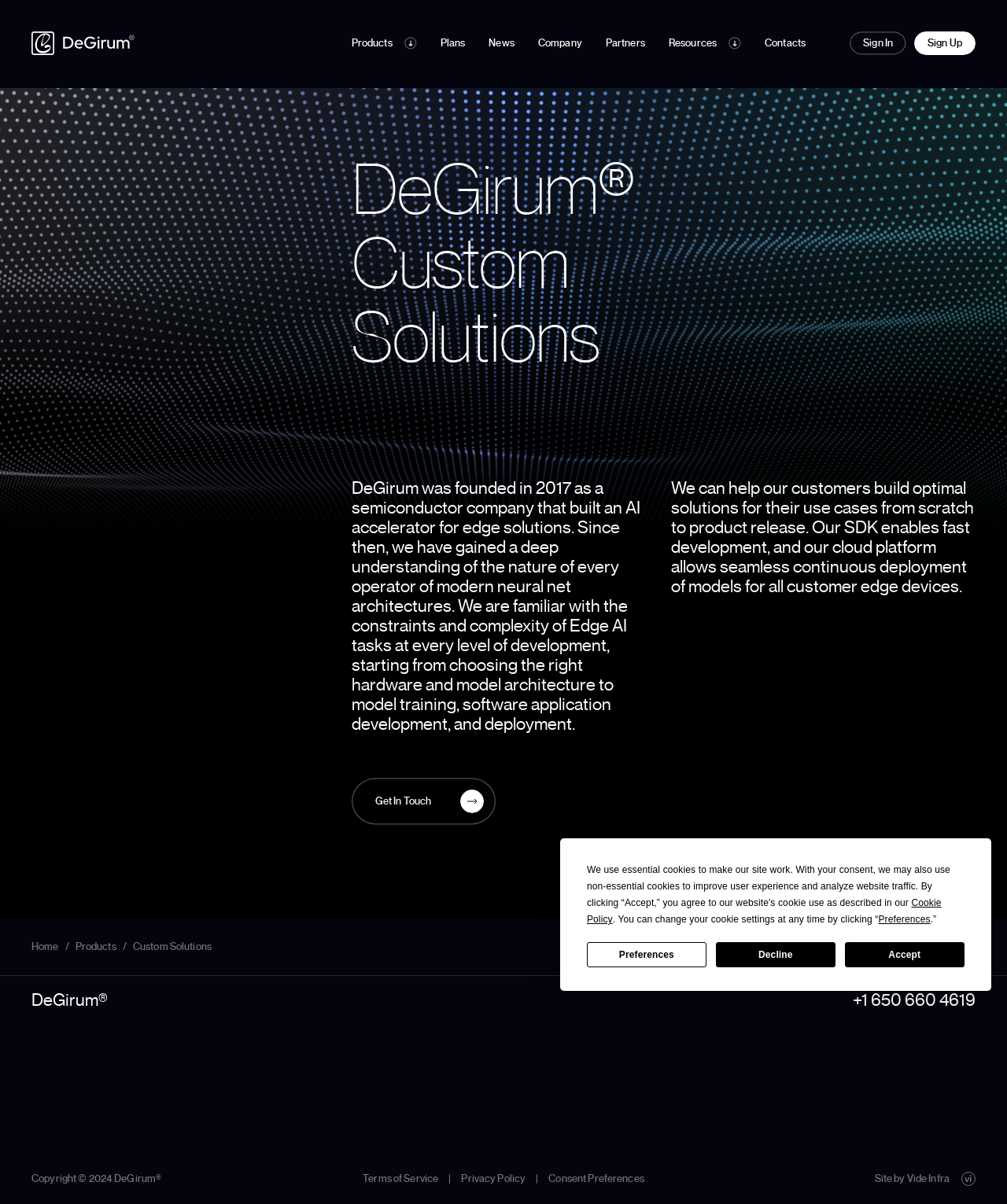What is the purpose of the company?
Provide a short answer using one word or a brief phrase based on the image.

Edge AI solutions